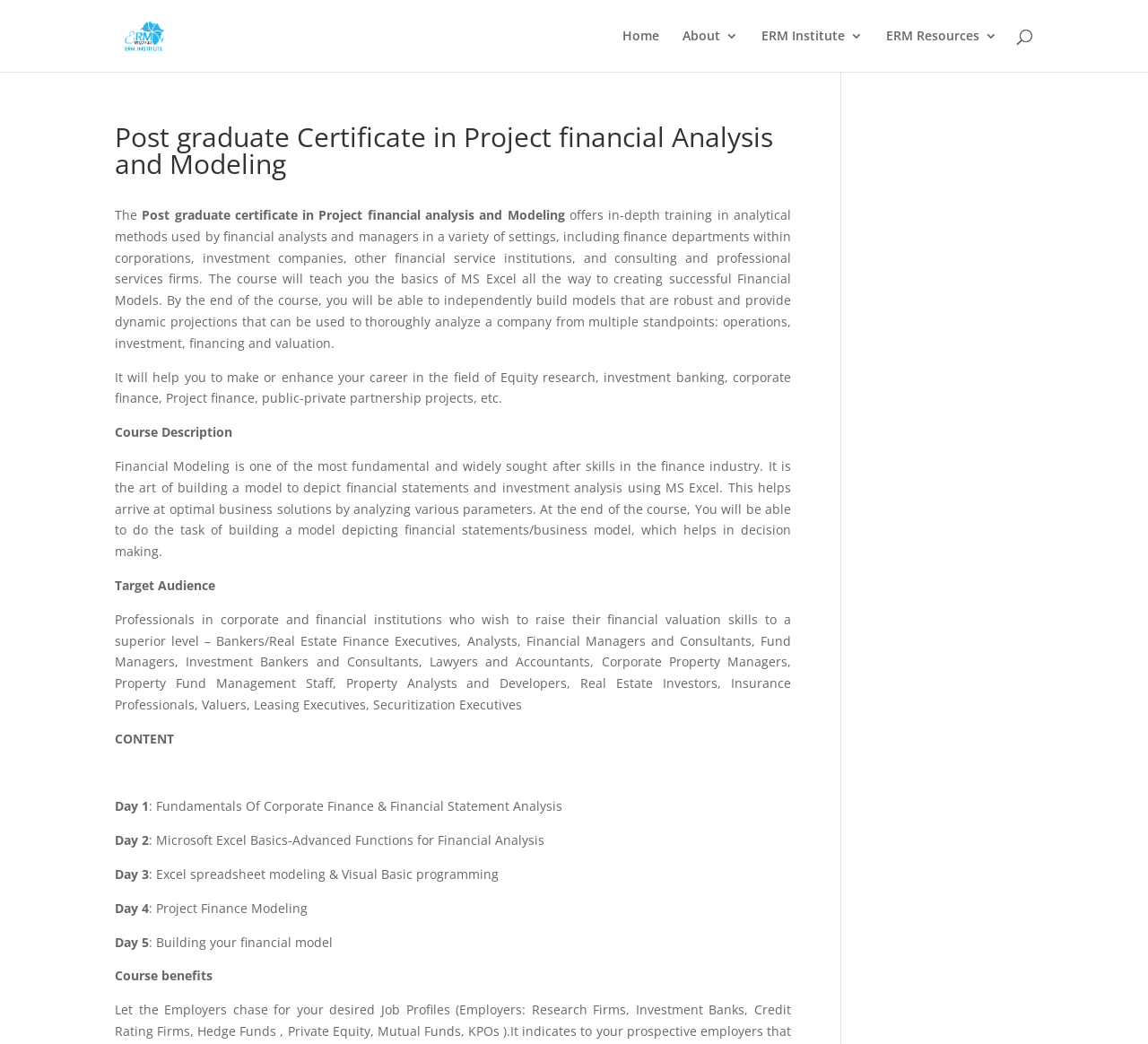Who is the target audience for this course?
Look at the screenshot and respond with one word or a short phrase.

Professionals in corporate and financial institutions